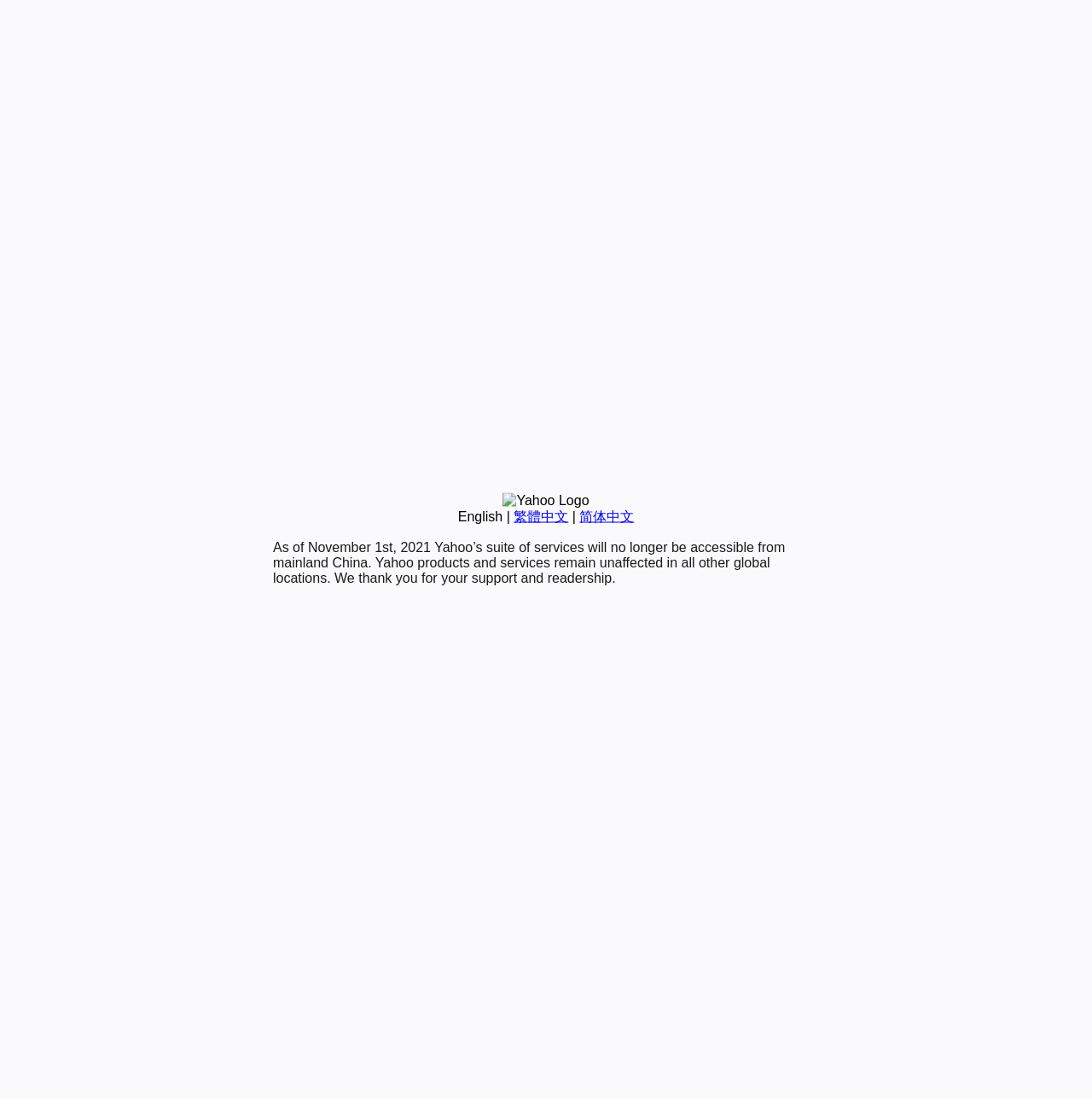Please determine the bounding box coordinates, formatted as (top-left x, top-left y, bottom-right x, bottom-right y), with all values as floating point numbers between 0 and 1. Identify the bounding box of the region described as: 繁體中文

[0.47, 0.463, 0.52, 0.476]